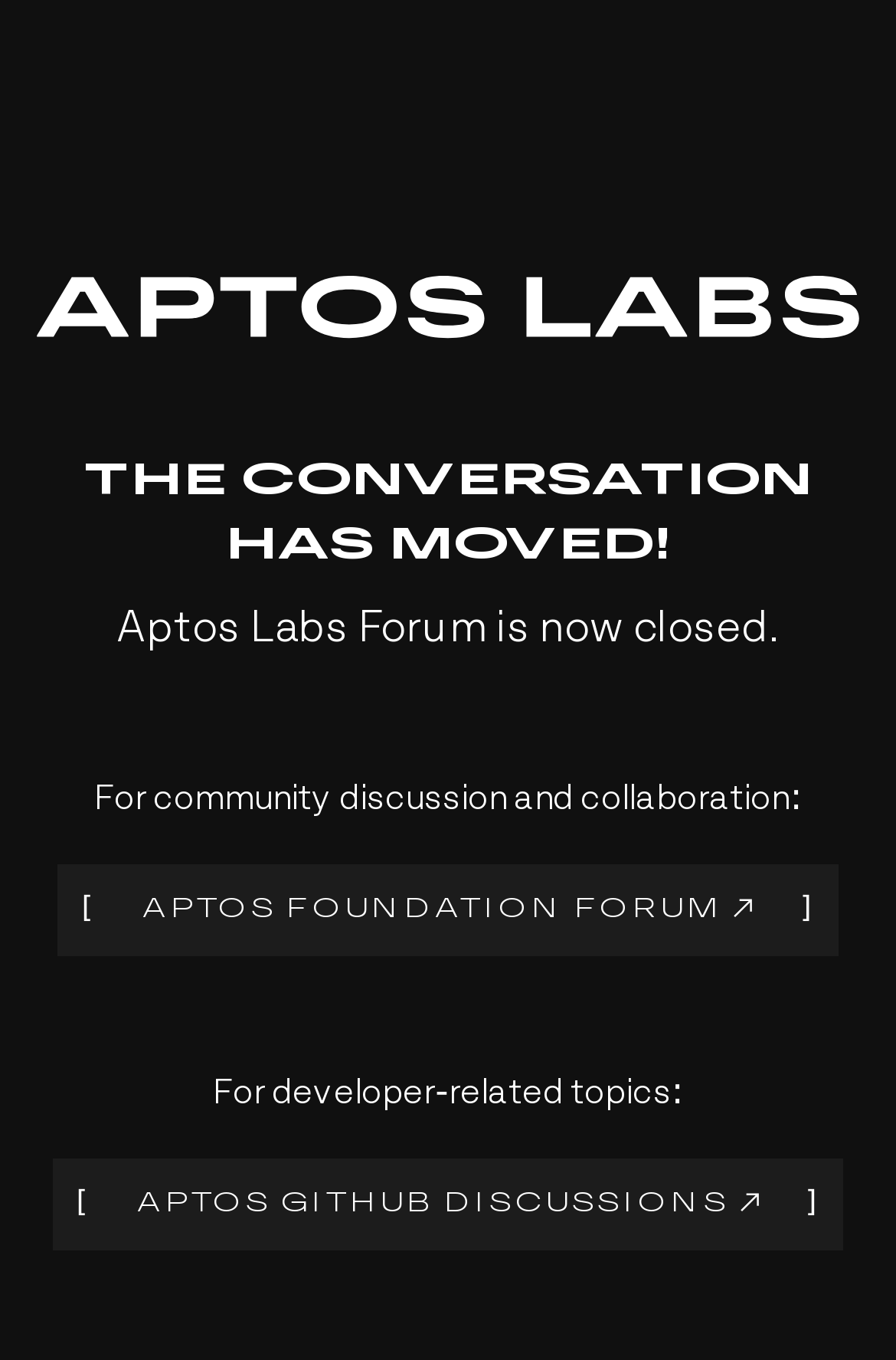Describe all the visual and textual components of the webpage comprehensively.

The webpage is titled "Aptos Forum" and features a prominent image at the top, taking up most of the width. Below the image, there is a heading that reads "THE CONVERSATION HAS MOVED!" in a large font size. 

Underneath the heading, there is a paragraph of text that states "Aptos Labs Forum is now closed." This text is centered on the page and is followed by another paragraph that says "For community discussion and collaboration:". 

To the right of this paragraph, there is a link labeled "APTOS FOUNDATION FORUM" with three small icons or figures accompanying it. The link and its accompanying icons are positioned roughly in the middle of the page. 

Further down, there is another paragraph of text that reads "For developer-related topics:". Below this text, there is a link labeled "APTOS GITHUB DISCUSSIONS" with three small icons or figures accompanying it, similar to the previous link. This link and its accompanying icons are positioned near the bottom of the page.